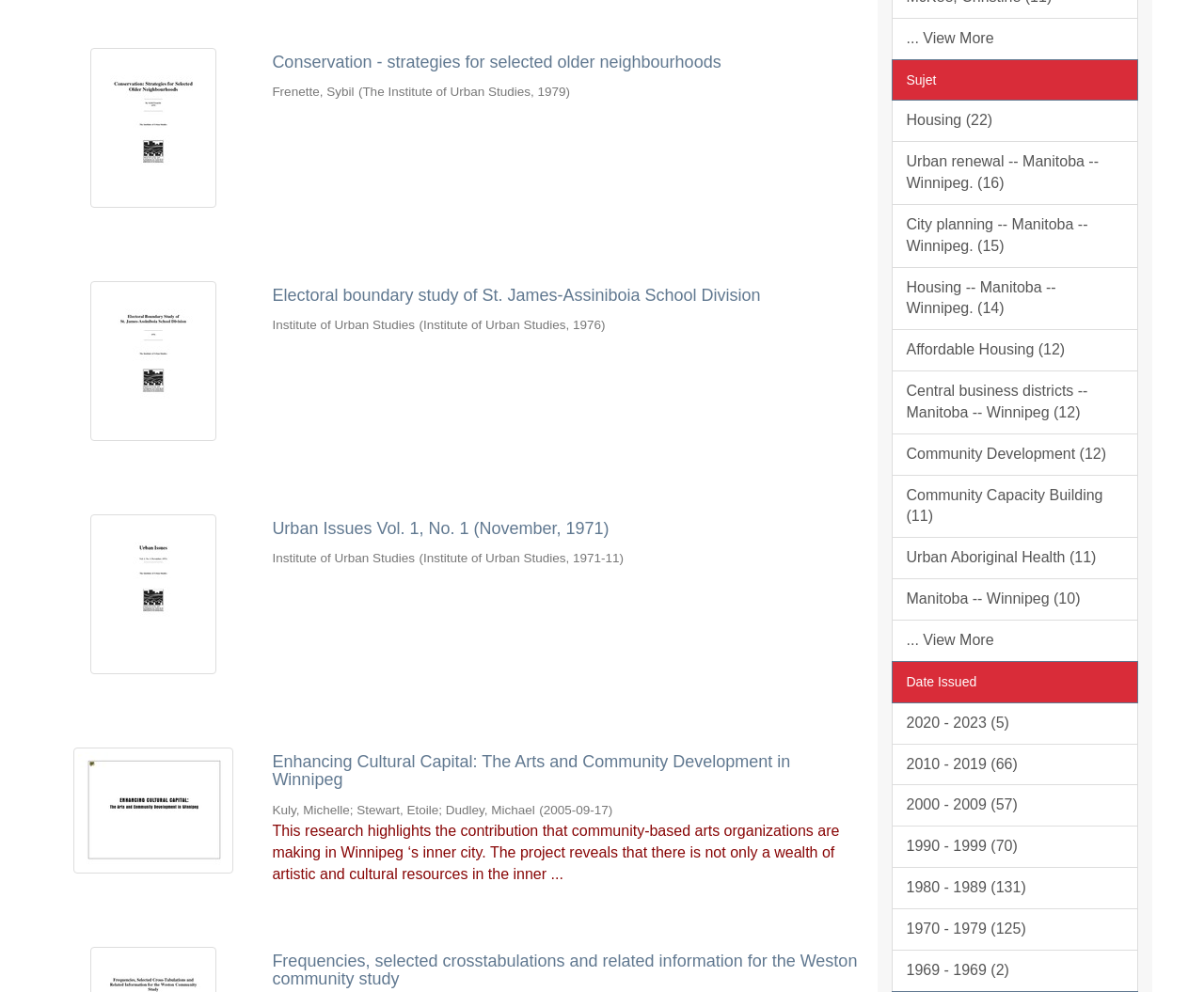What is the author of the third link?
Give a single word or phrase as your answer by examining the image.

Institute of Urban Studies